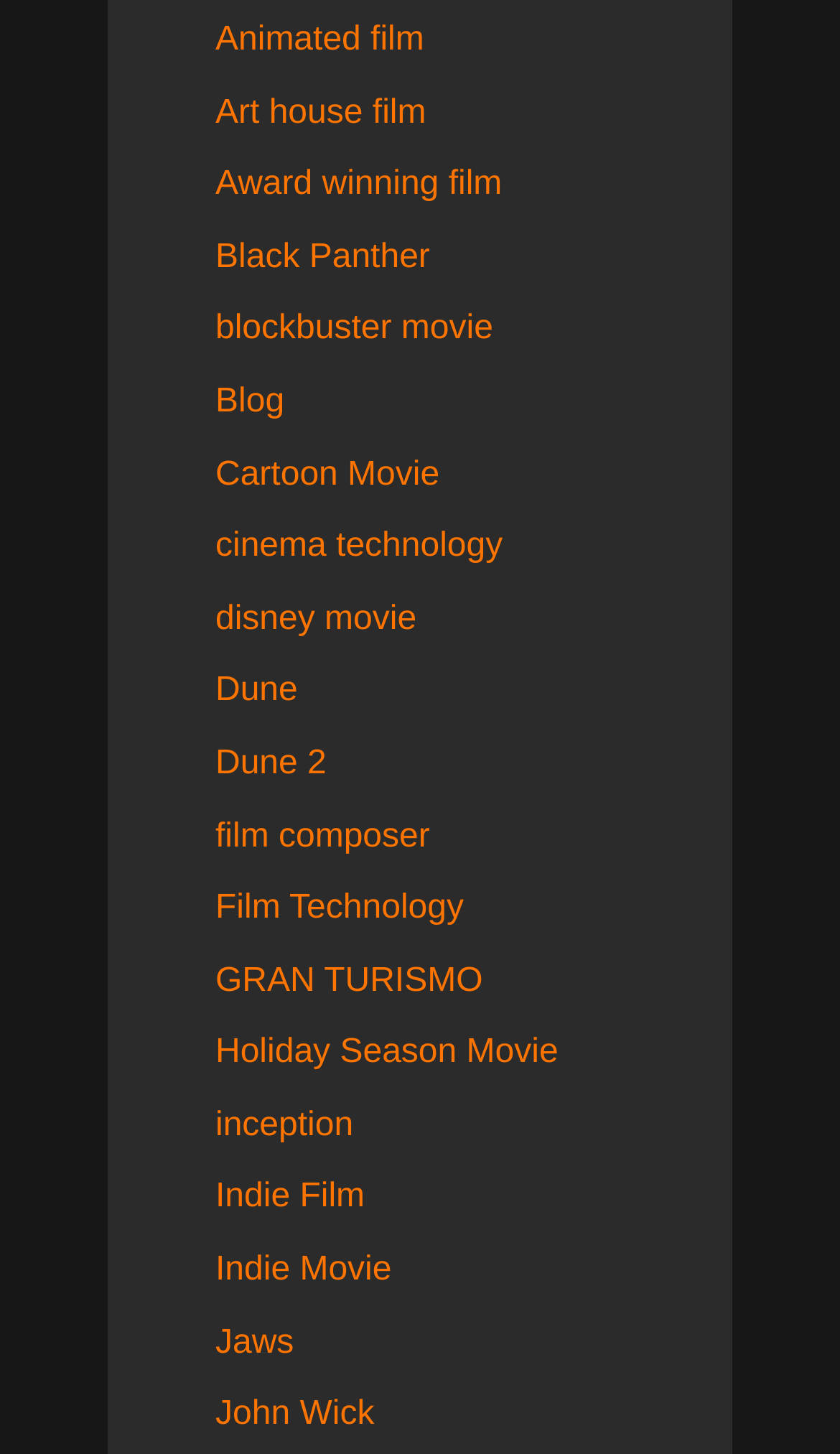Please answer the following question using a single word or phrase: 
What is the category of the film 'GRAN TURISMO'?

Holiday Season Movie